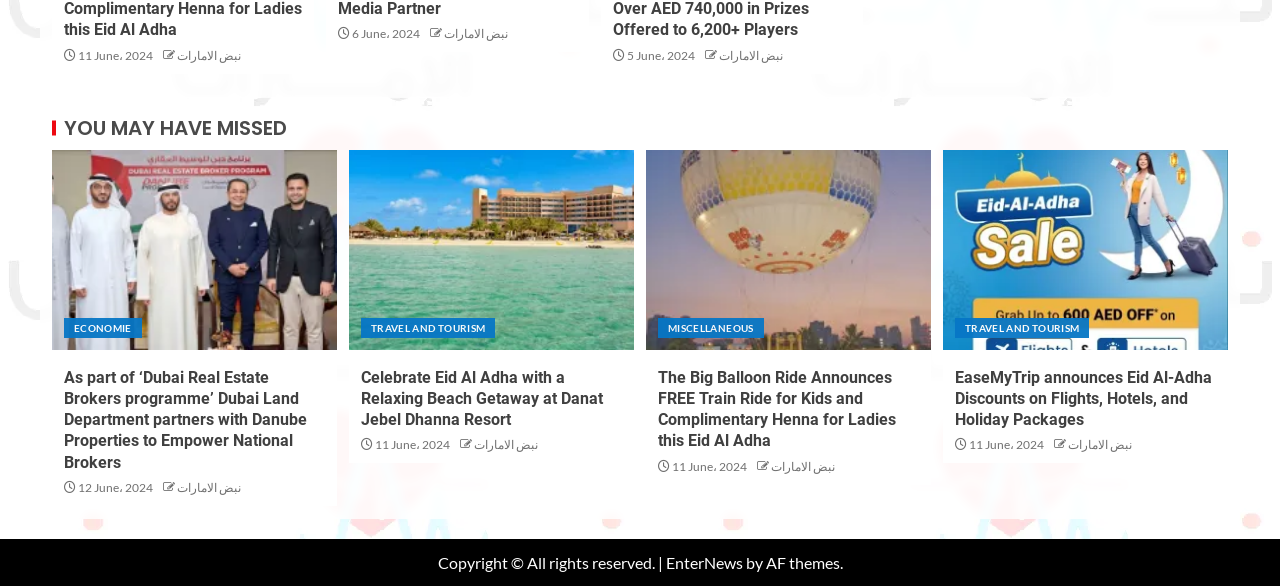Provide a brief response to the question below using one word or phrase:
What is the name of the company that announces Eid Al-Adha discounts?

EaseMyTrip